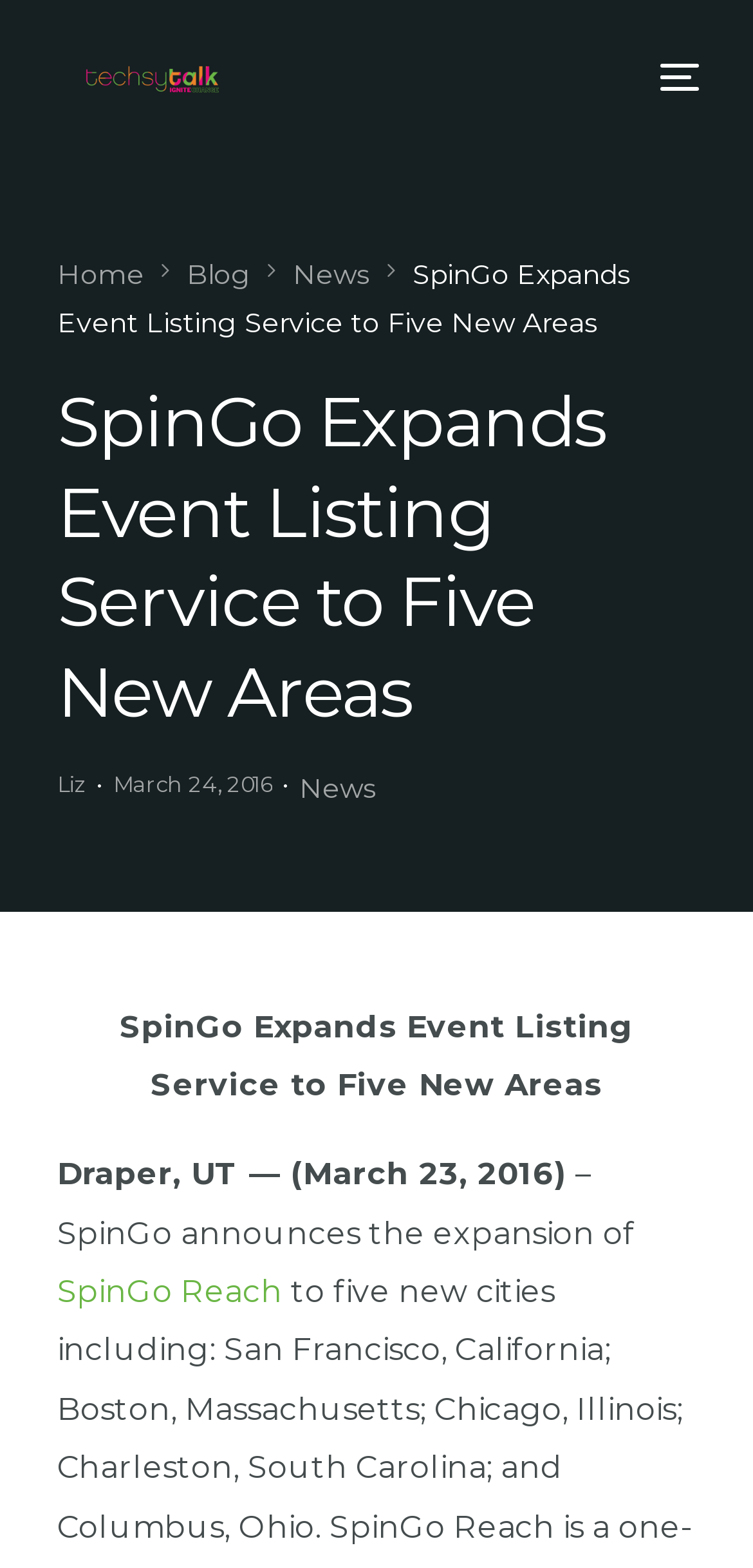Pinpoint the bounding box coordinates of the clickable area necessary to execute the following instruction: "click on the Home link". The coordinates should be given as four float numbers between 0 and 1, namely [left, top, right, bottom].

[0.076, 0.164, 0.191, 0.186]